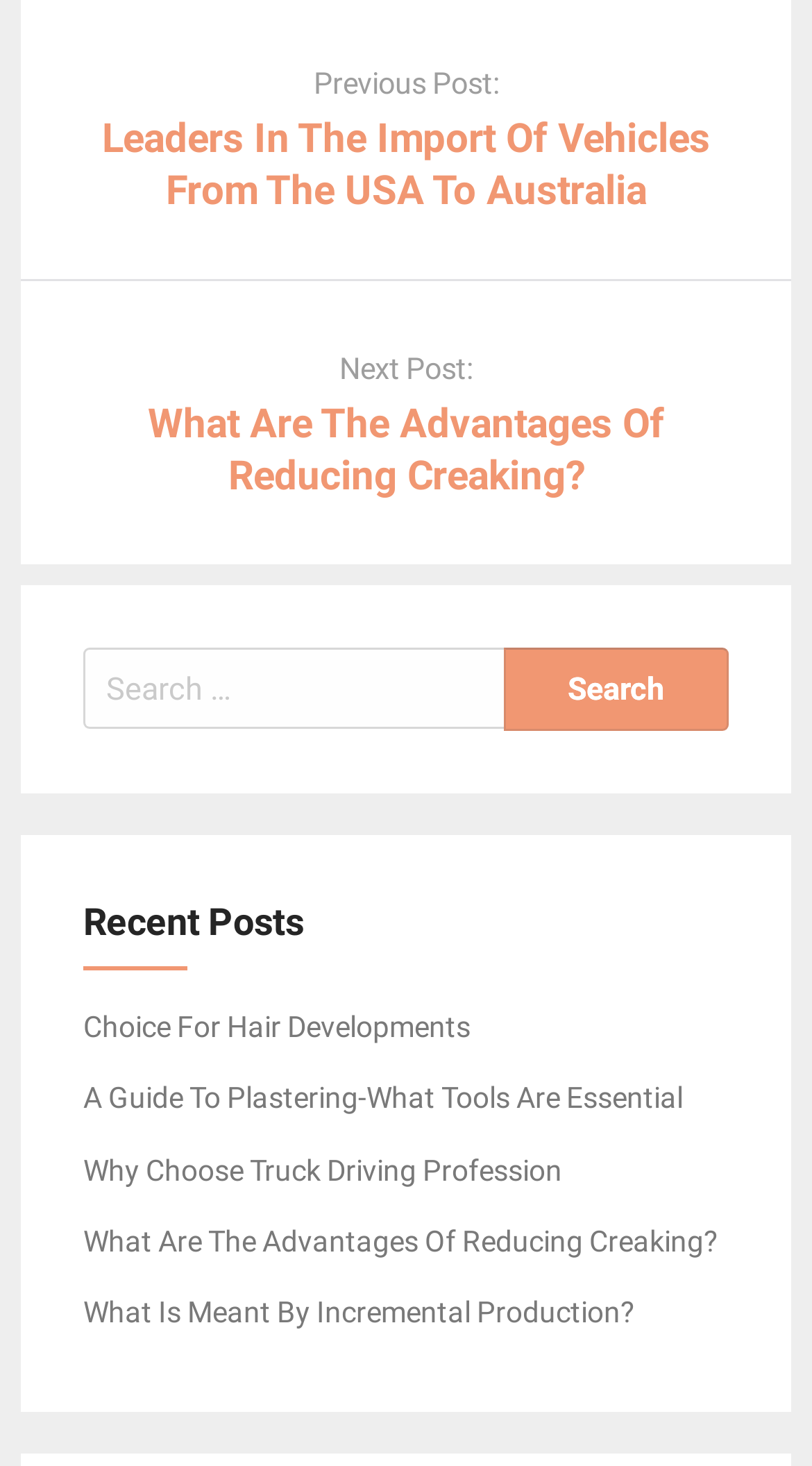Please identify the bounding box coordinates of the area I need to click to accomplish the following instruction: "Read the guide to plastering".

[0.103, 0.738, 0.841, 0.76]